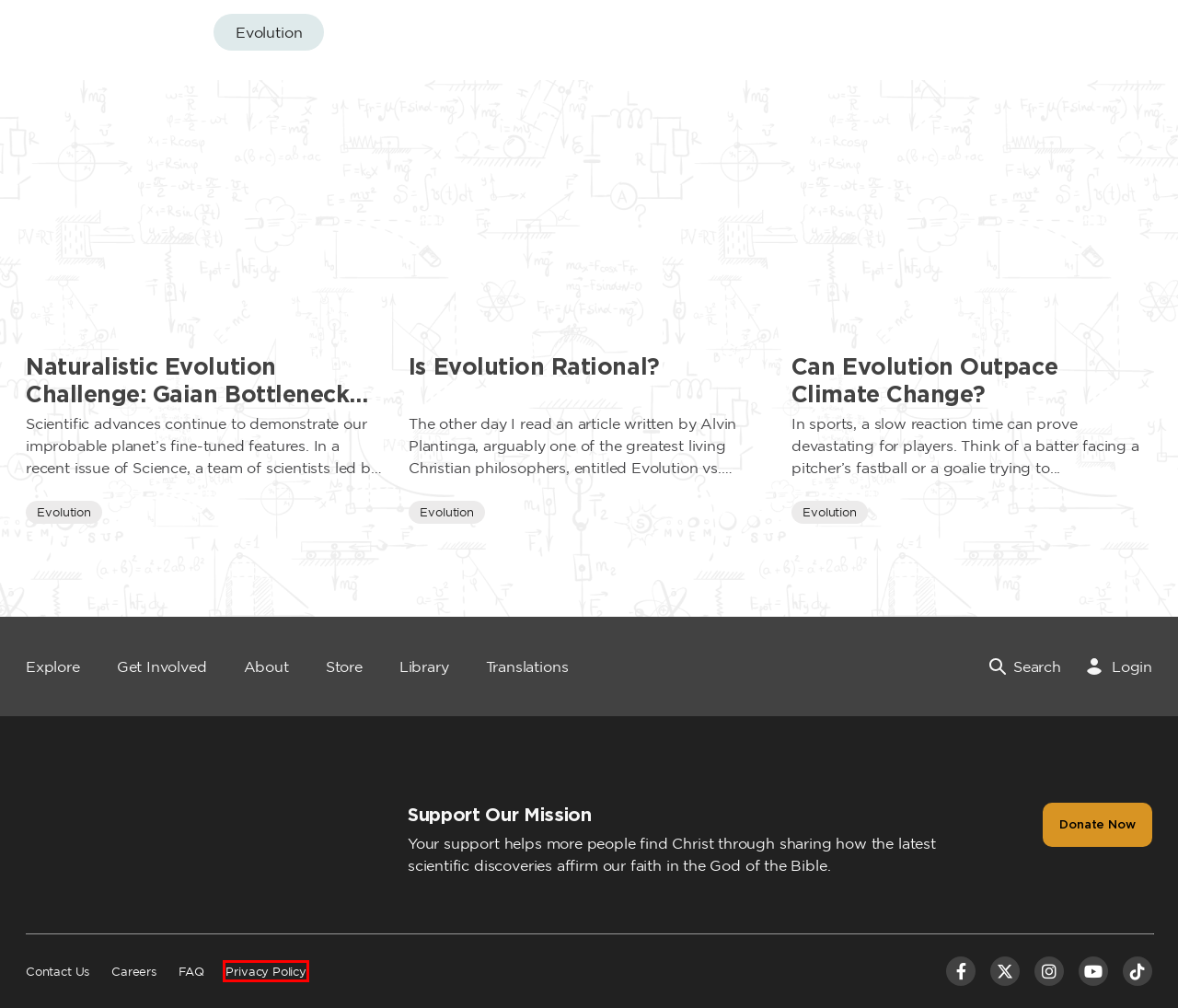You are looking at a screenshot of a webpage with a red bounding box around an element. Determine the best matching webpage description for the new webpage resulting from clicking the element in the red bounding box. Here are the descriptions:
A. You searched for  - Reasons to Believe
B. FAQ - Reasons to Believe
C. Is Evolution Rational? - Reasons to Believe
D. Privacy Policy - Reasons to Believe
E. Translations - Reasons to Believe
F. Library - Reasons to Believe
G. Can Evolution Outpace Climate Change? - Reasons to Believe
H. Naturalistic Evolution Challenge: Gaian Bottleneck Gets Narrower - Reasons to Believe

D